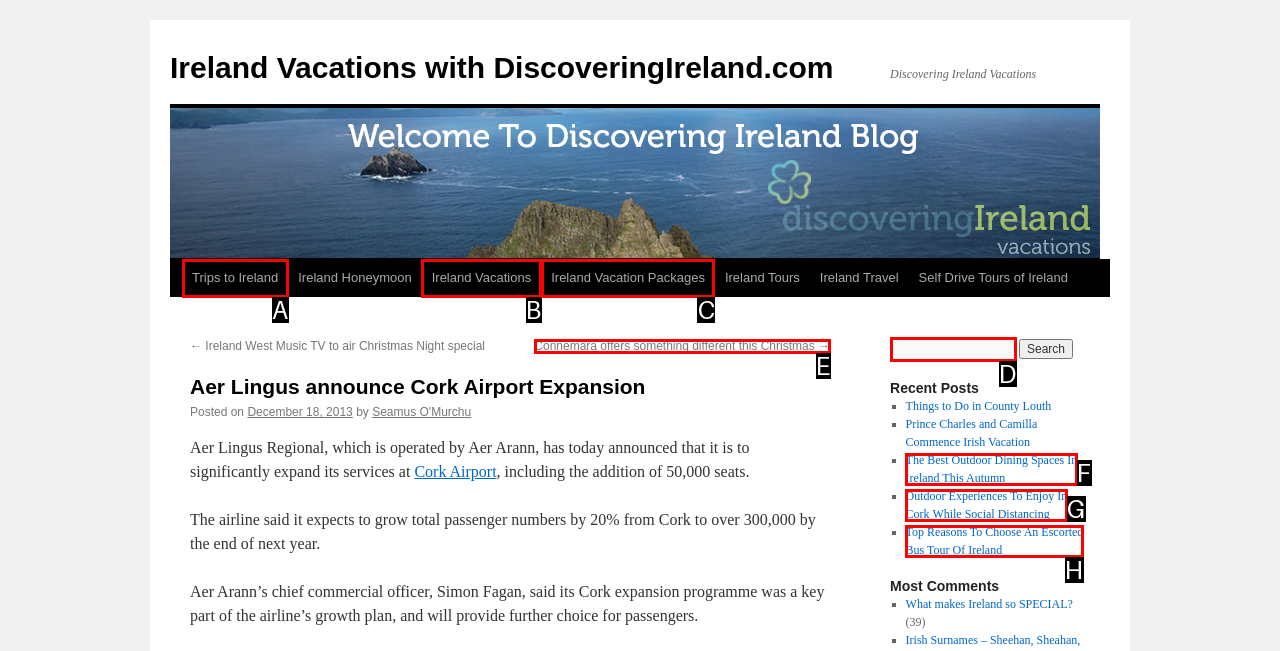Find the option that matches this description: name="s"
Provide the corresponding letter directly.

D